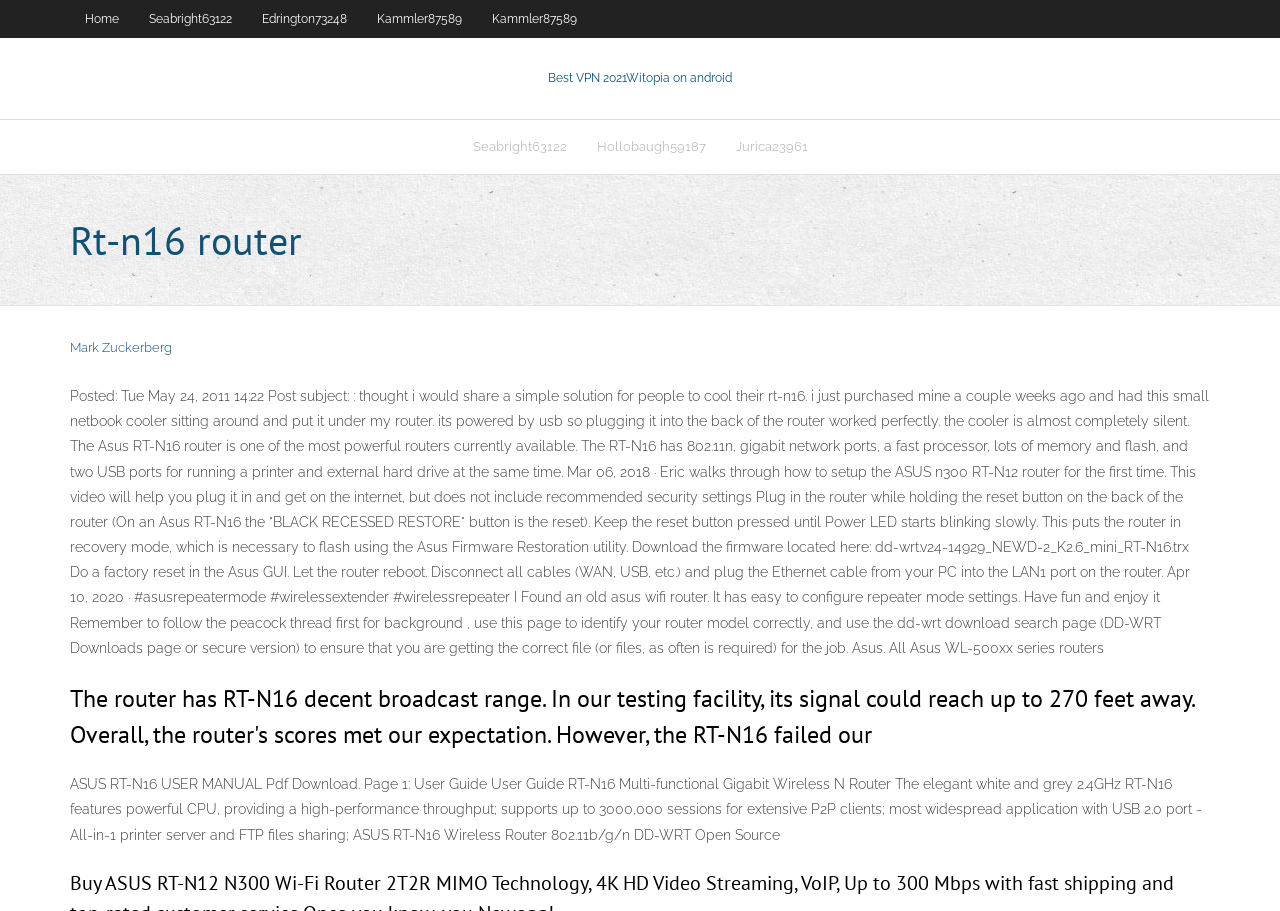What is the purpose of the netbook cooler?
Using the visual information, answer the question in a single word or phrase.

To cool the router